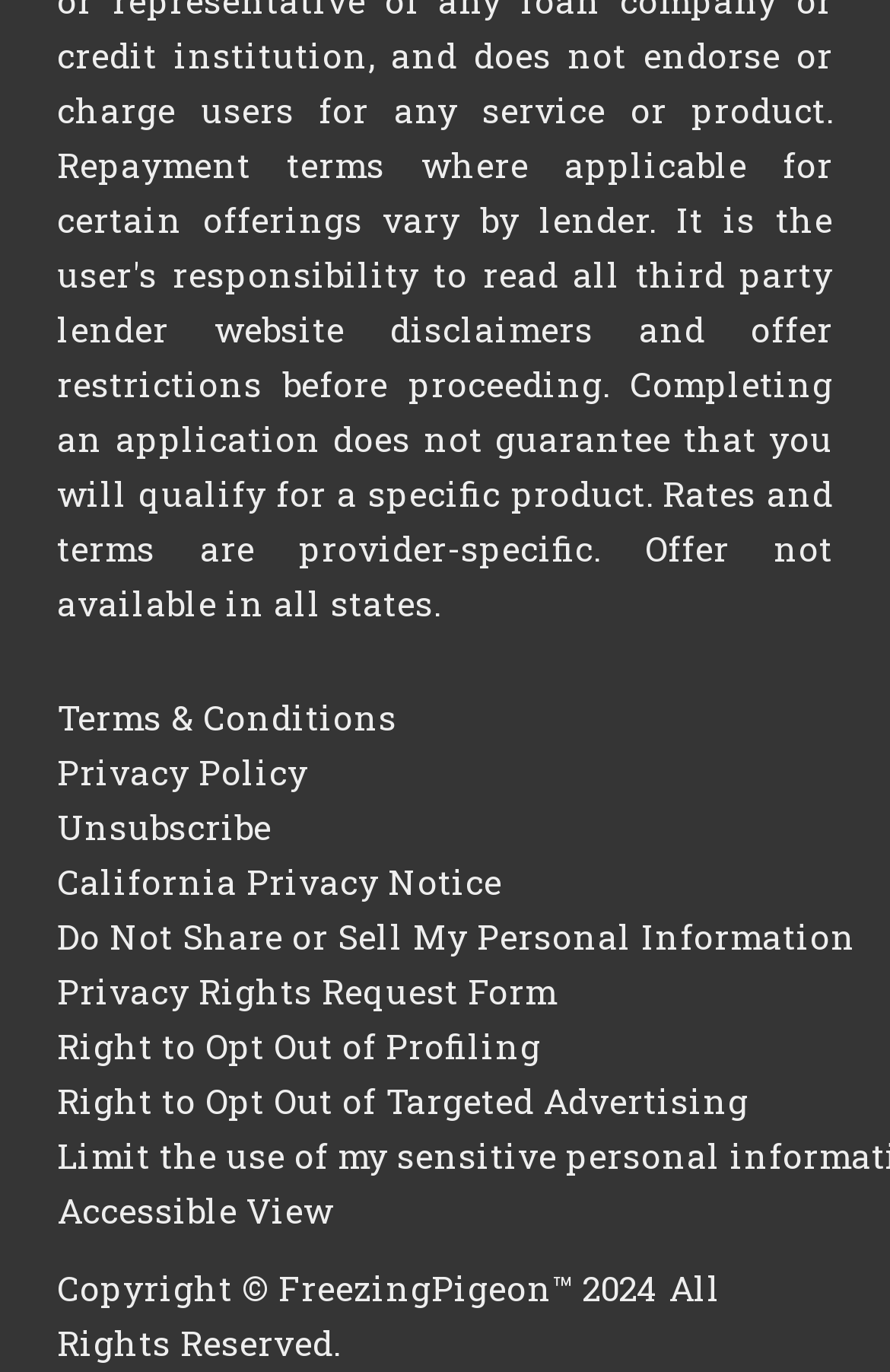Locate the UI element described by Privacy Policy in the provided webpage screenshot. Return the bounding box coordinates in the format (top-left x, top-left y, bottom-right x, bottom-right y), ensuring all values are between 0 and 1.

[0.064, 0.545, 0.346, 0.578]